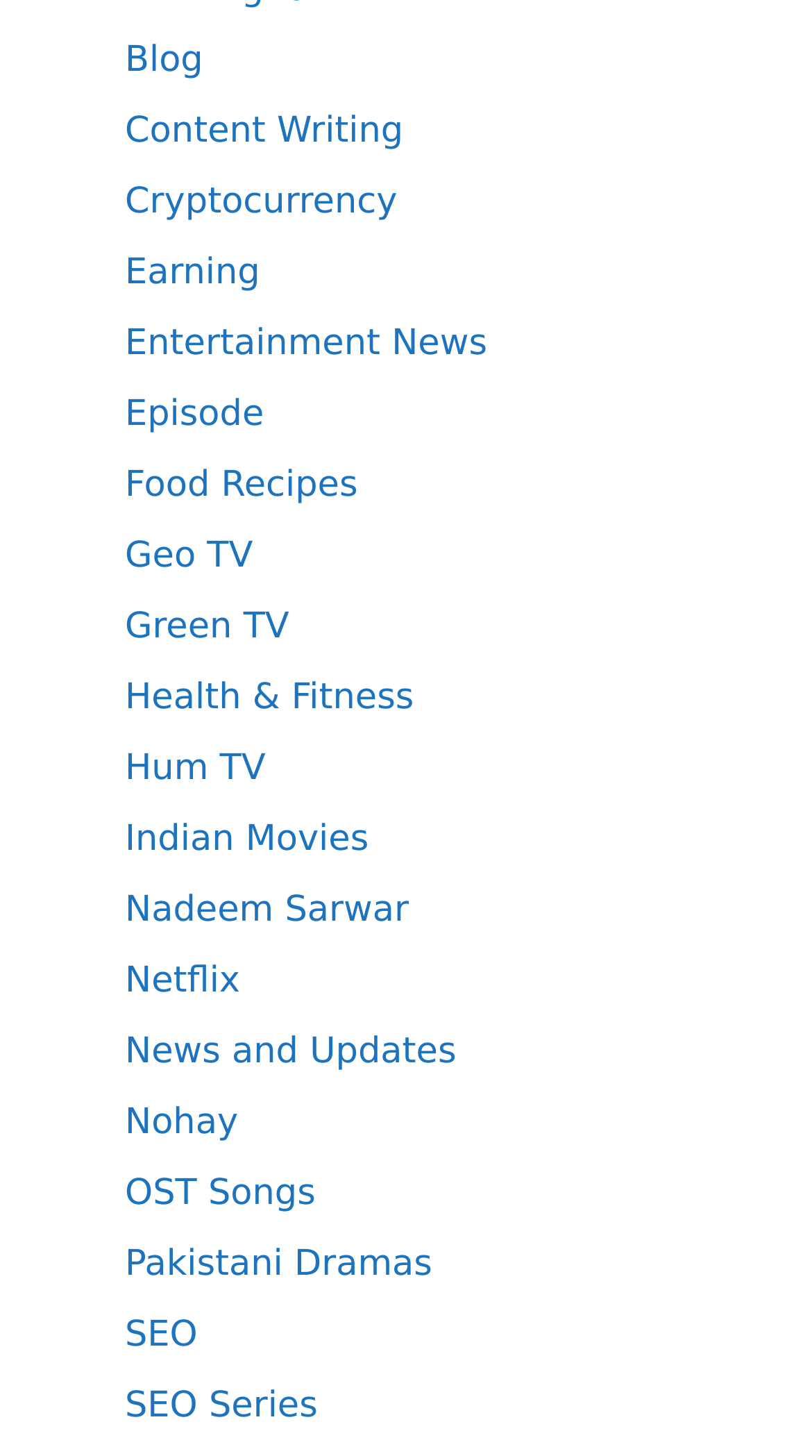Kindly determine the bounding box coordinates for the area that needs to be clicked to execute this instruction: "View the Sweet Land review".

None